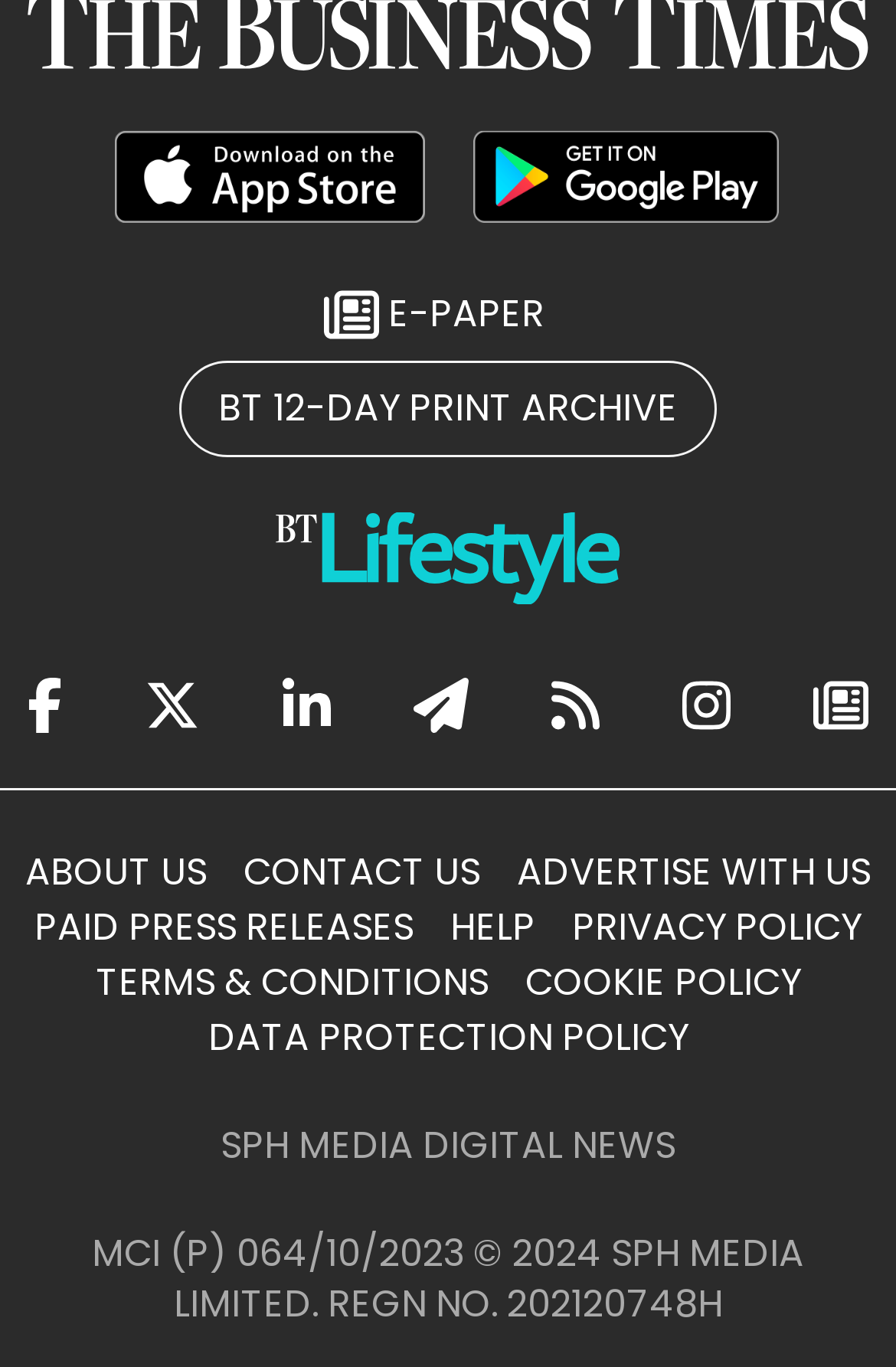Please identify the bounding box coordinates of the clickable area that will fulfill the following instruction: "Read E-PAPER". The coordinates should be in the format of four float numbers between 0 and 1, i.e., [left, top, right, bottom].

[0.362, 0.21, 0.608, 0.251]